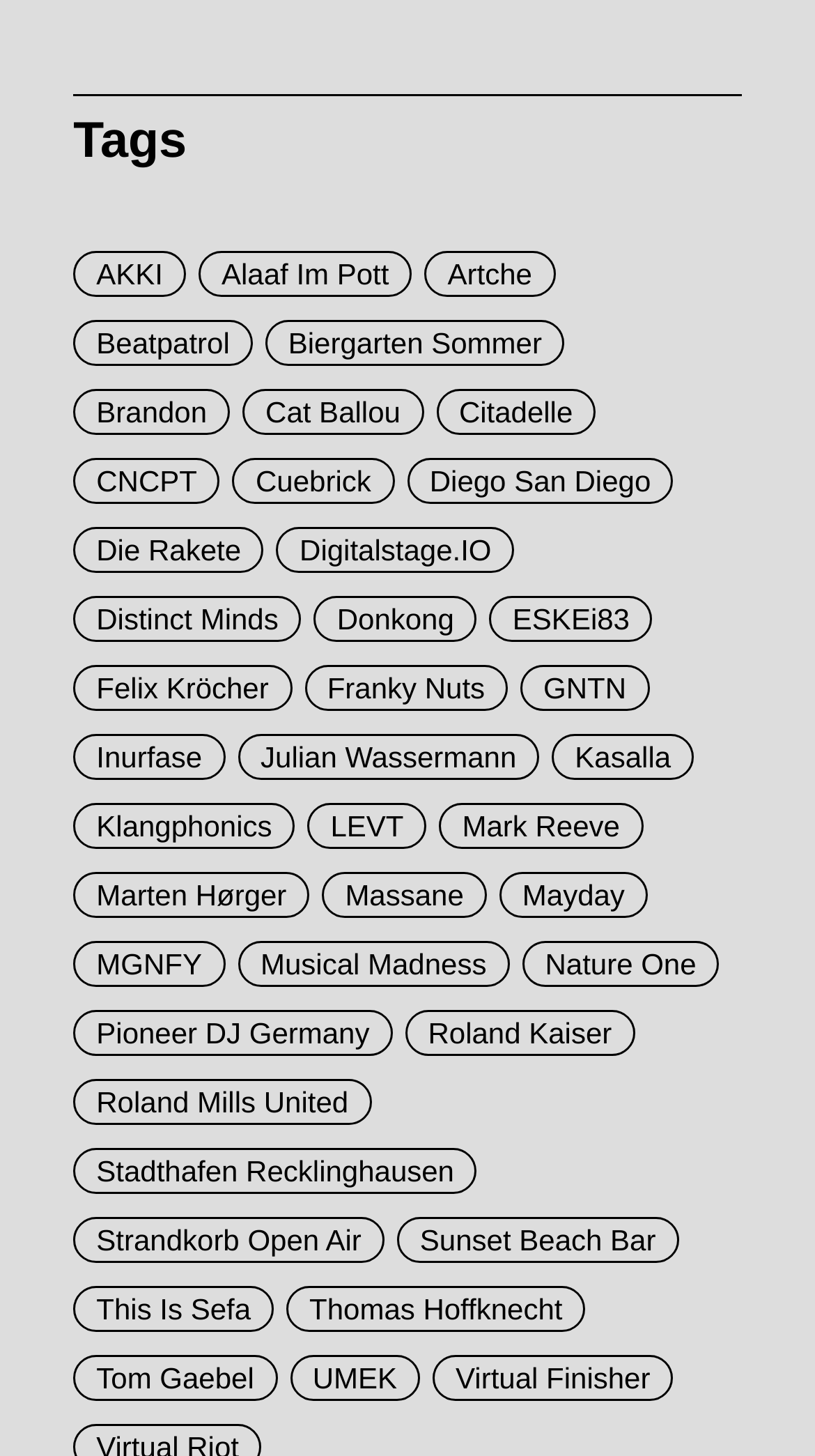Extract the bounding box coordinates for the HTML element that matches this description: "Pioneer DJ Germany". The coordinates should be four float numbers between 0 and 1, i.e., [left, top, right, bottom].

[0.09, 0.694, 0.482, 0.725]